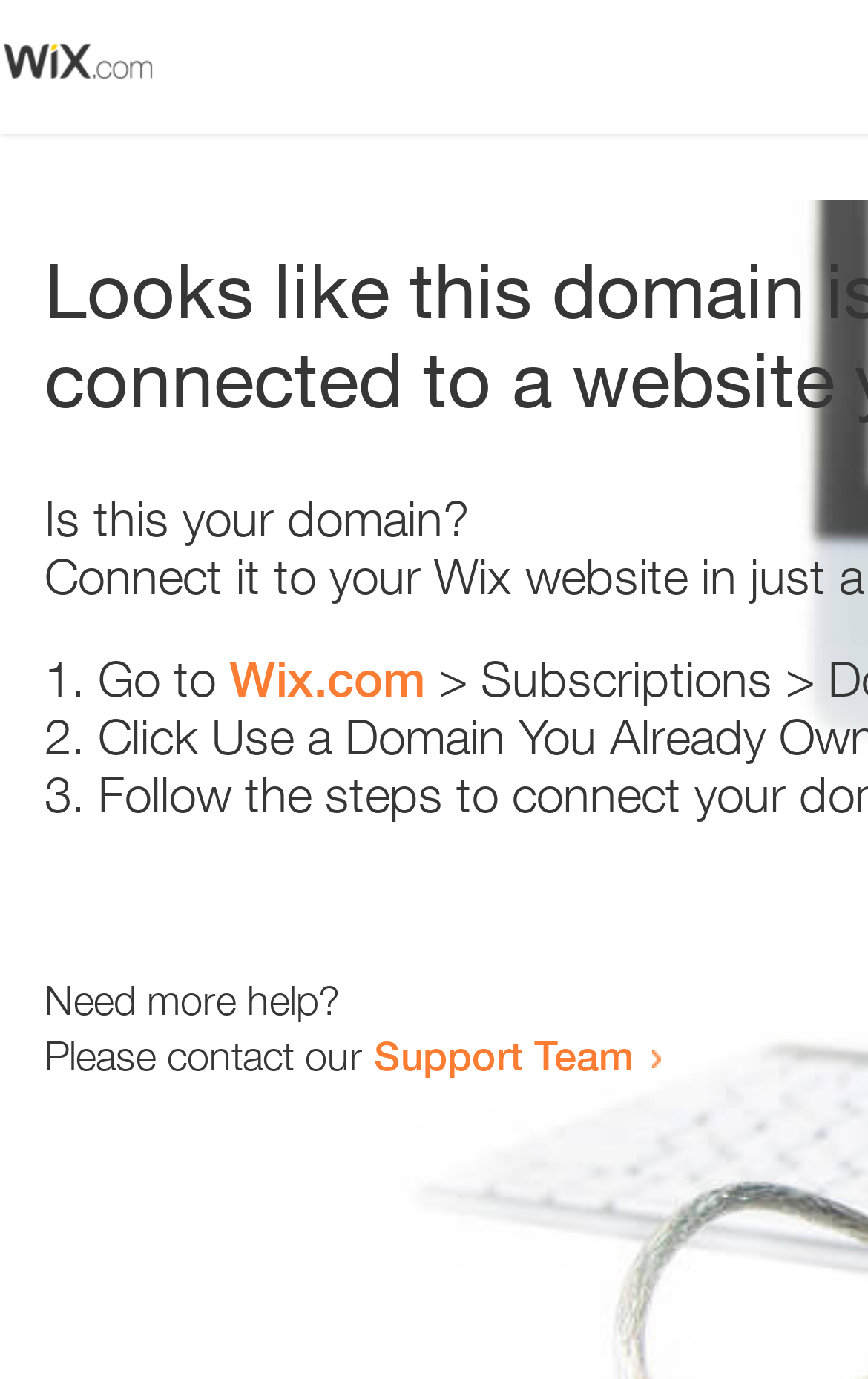What is the domain being referred to?
Using the image, give a concise answer in the form of a single word or short phrase.

Wix.com